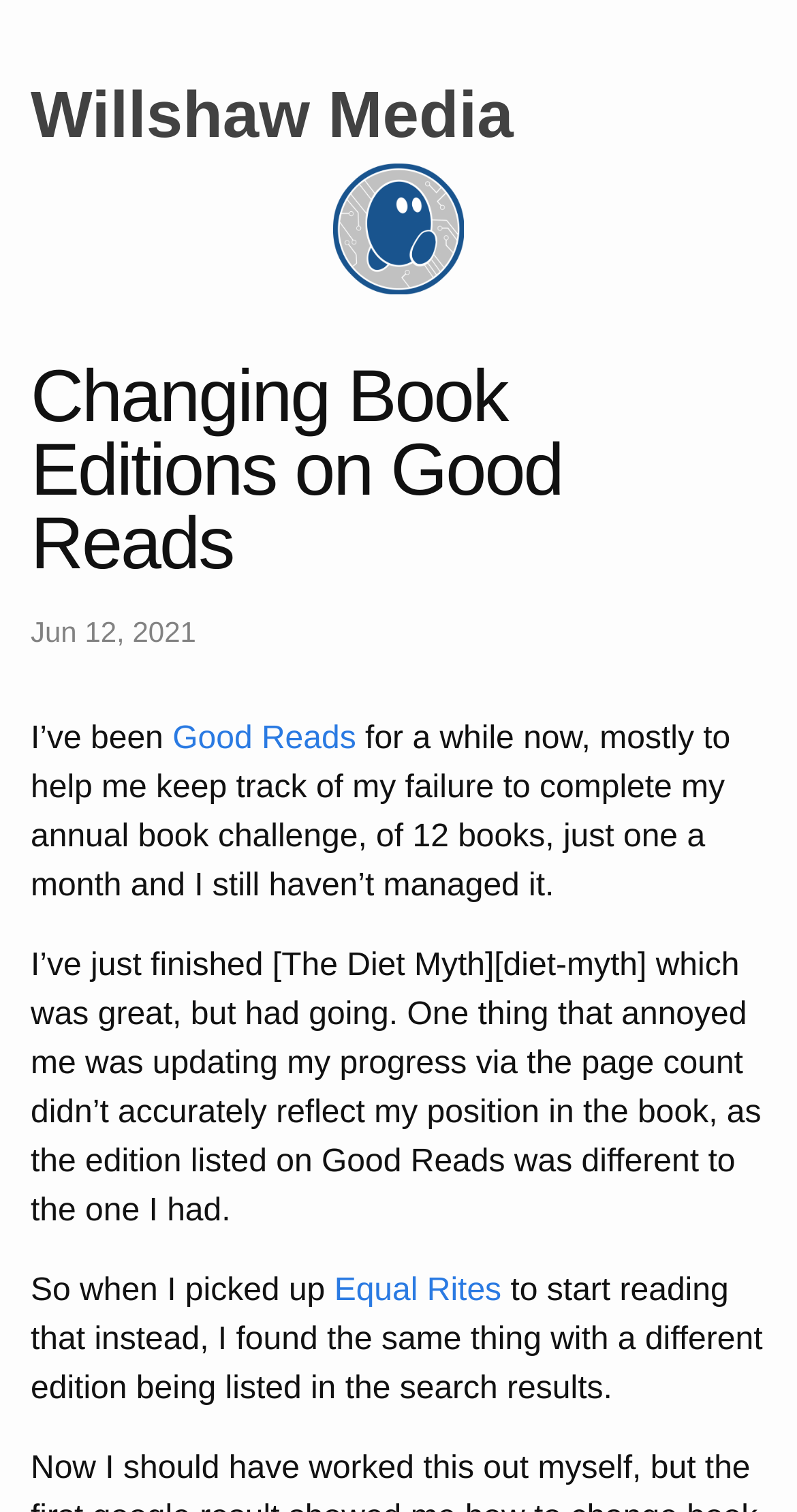How many books does the author want to read in a year? Based on the screenshot, please respond with a single word or phrase.

12